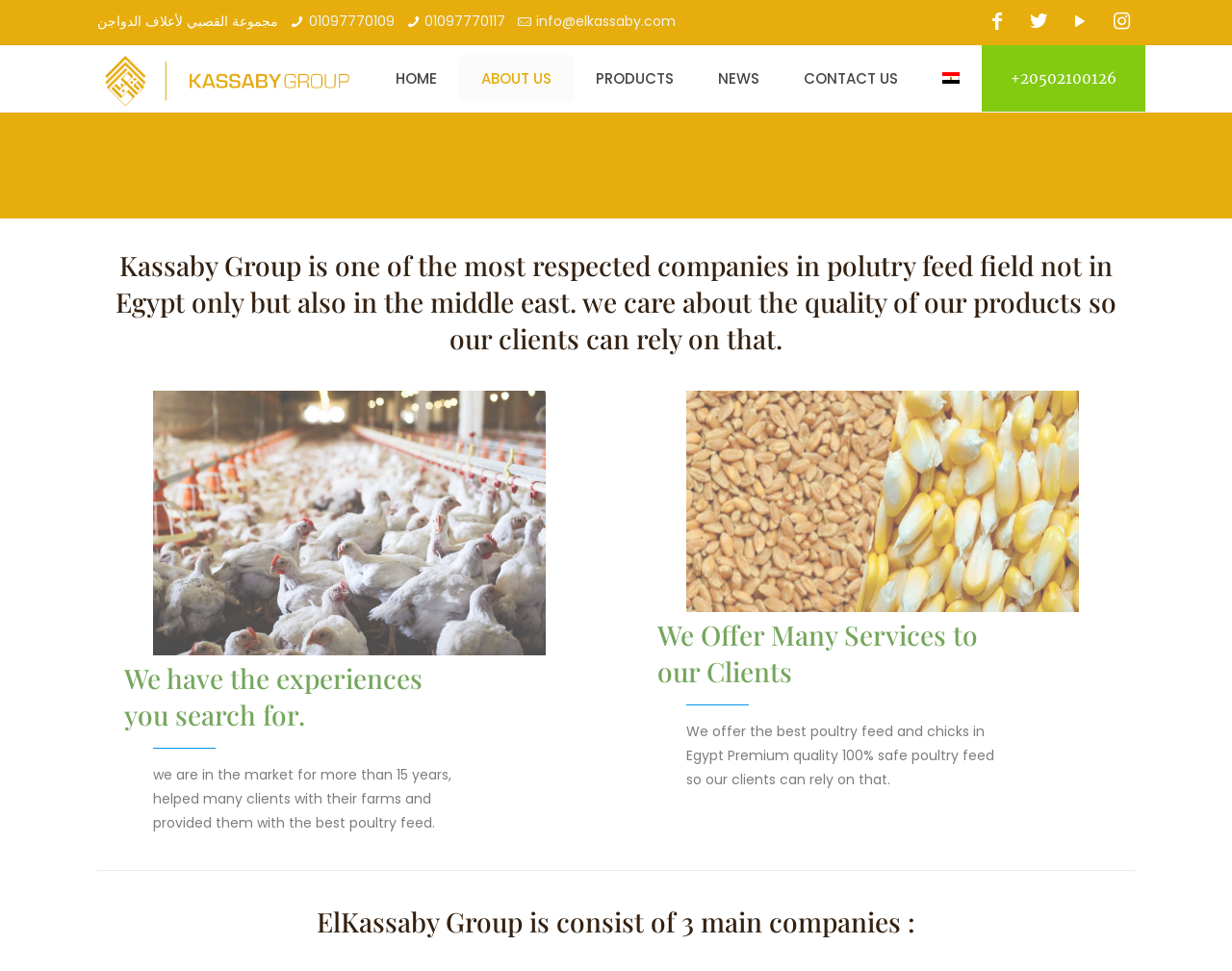Please reply with a single word or brief phrase to the question: 
What is the name of the company?

Kassaby Group